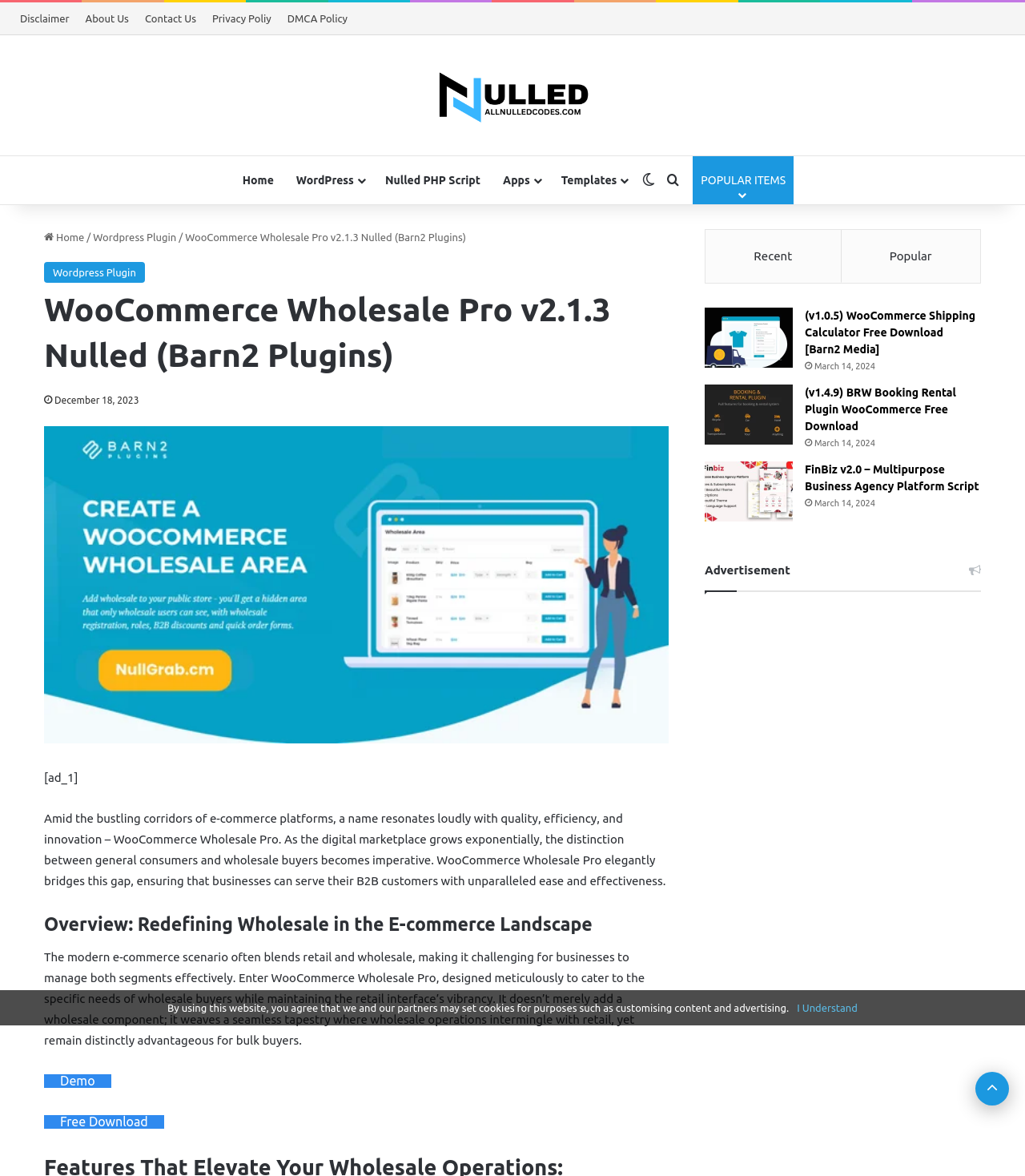Identify the bounding box coordinates of the clickable region required to complete the instruction: "Download WooCommerce Wholesale Pro v2.1.3 Nulled". The coordinates should be given as four float numbers within the range of 0 and 1, i.e., [left, top, right, bottom].

[0.043, 0.948, 0.16, 0.96]